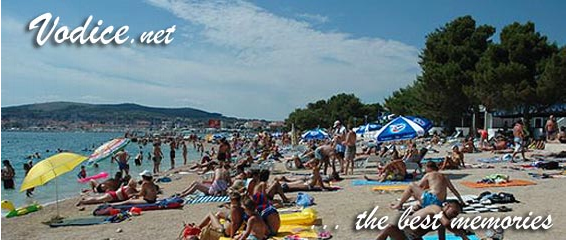Please provide a detailed answer to the question below based on the screenshot: 
What is the body of water in the image?

The caption describes the gentle waves lapping at the shore, and specifically mentions the Adriatic Sea as the body of water in the image.